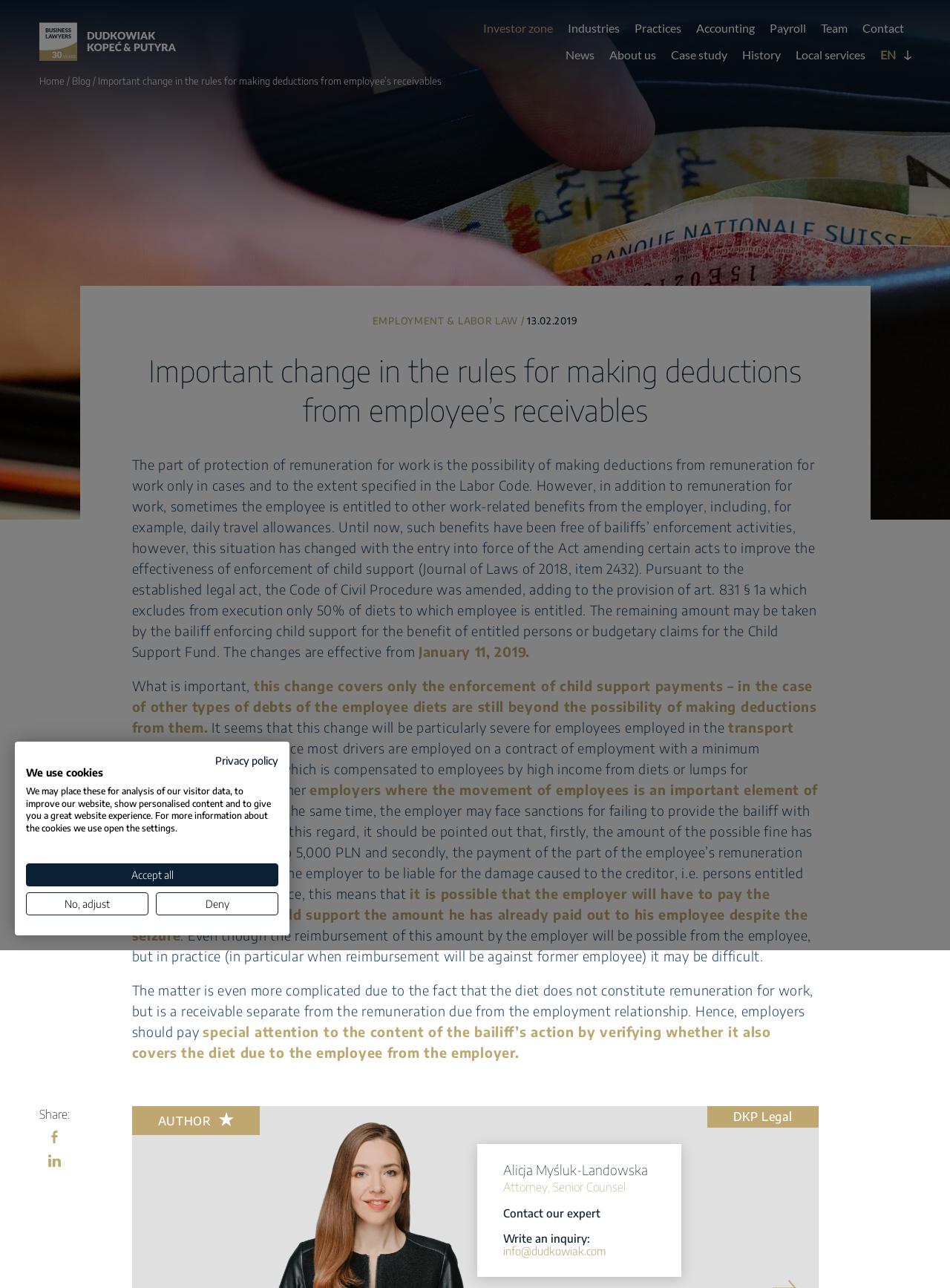Identify and provide the main heading of the webpage.

Important change in the rules for making deductions from employee’s receivables